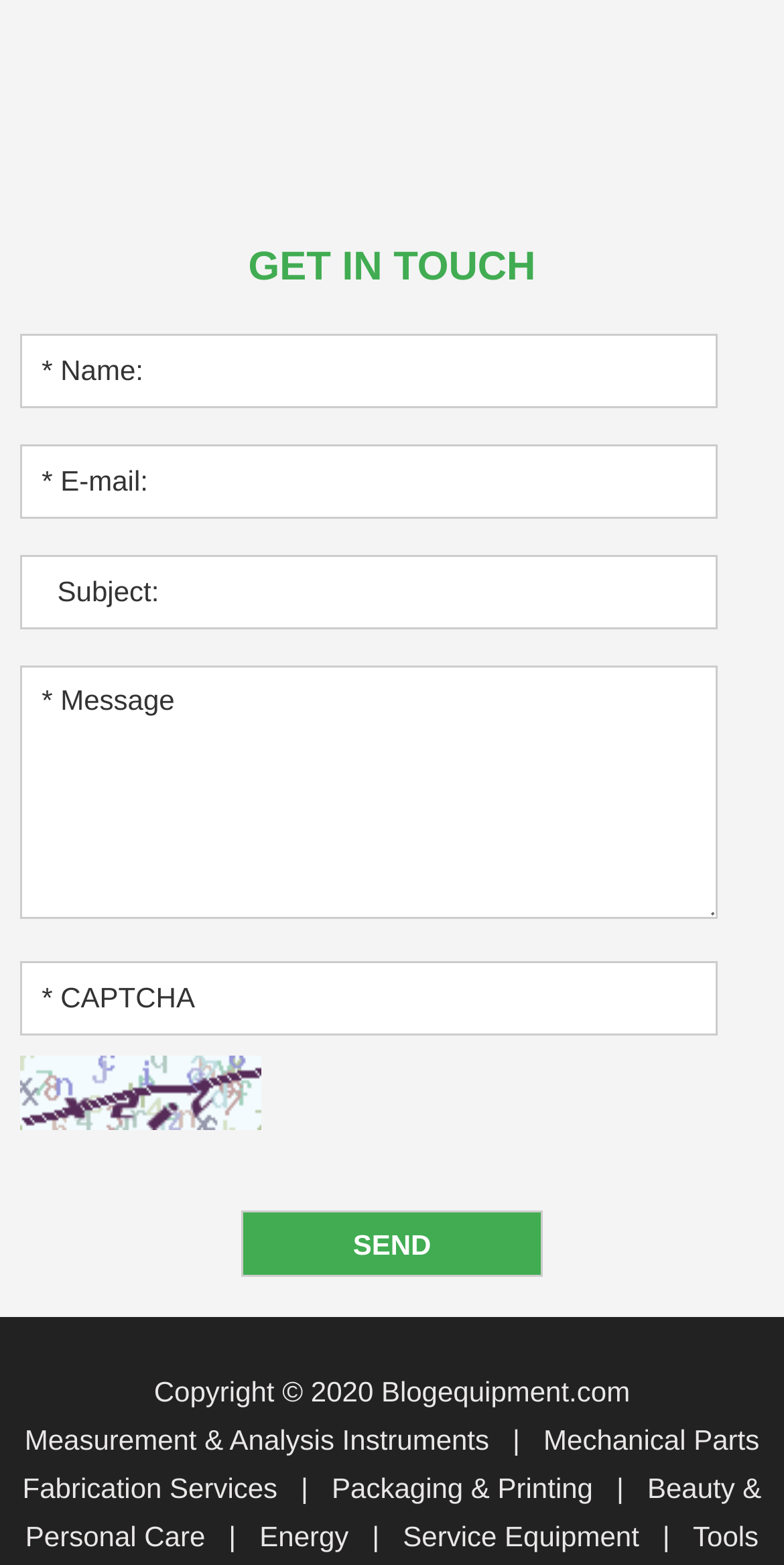What is the function of the image?
Answer the question with a detailed explanation, including all necessary information.

The image is located below the 'CAPTCHA' textbox, and its presence is likely to serve as a CAPTCHA verification mechanism to prevent automated submissions.